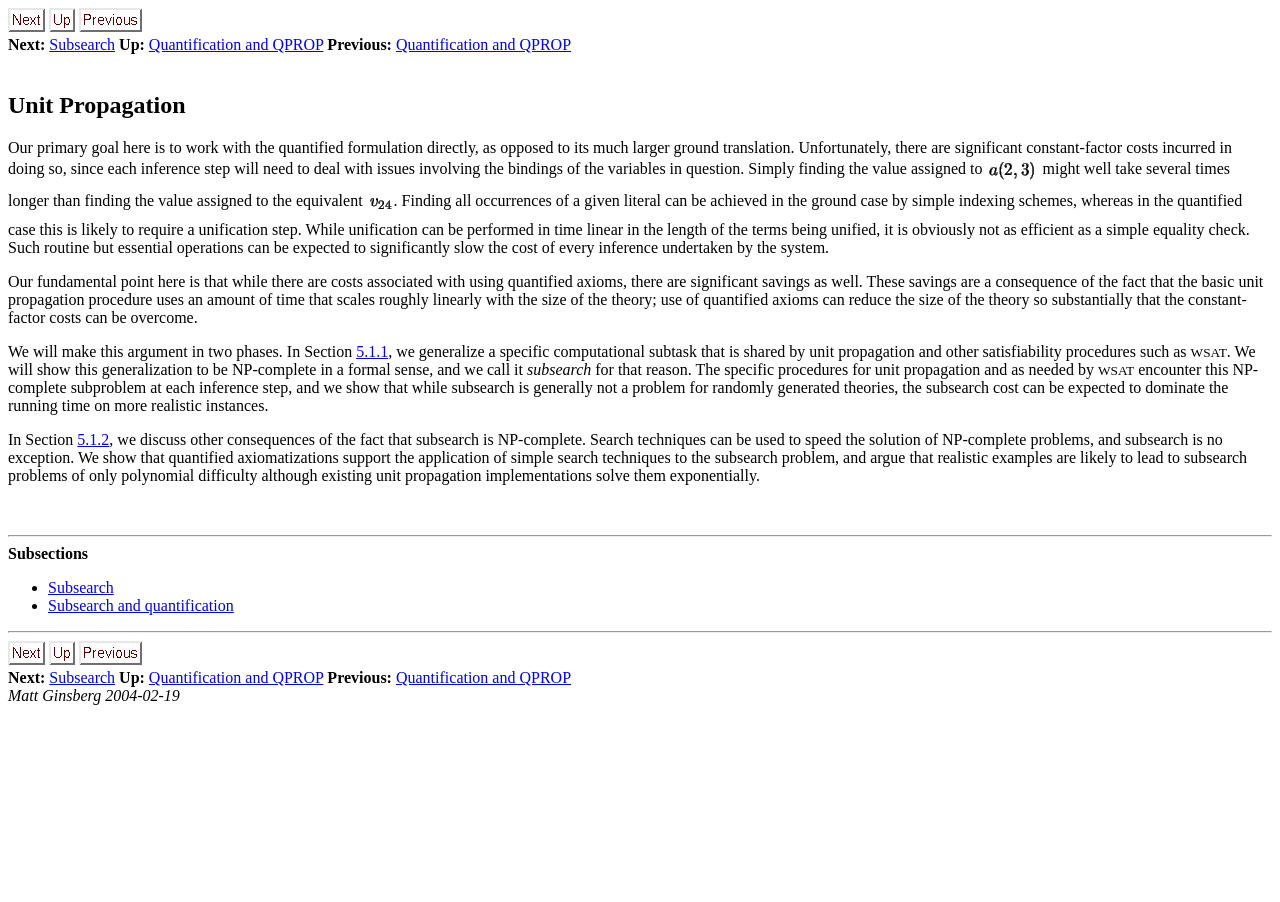What is the author of this webpage?
Can you give a detailed and elaborate answer to the question?

The webpage footer mentions the author's name, Matt Ginsberg, along with the date 2004-02-19.